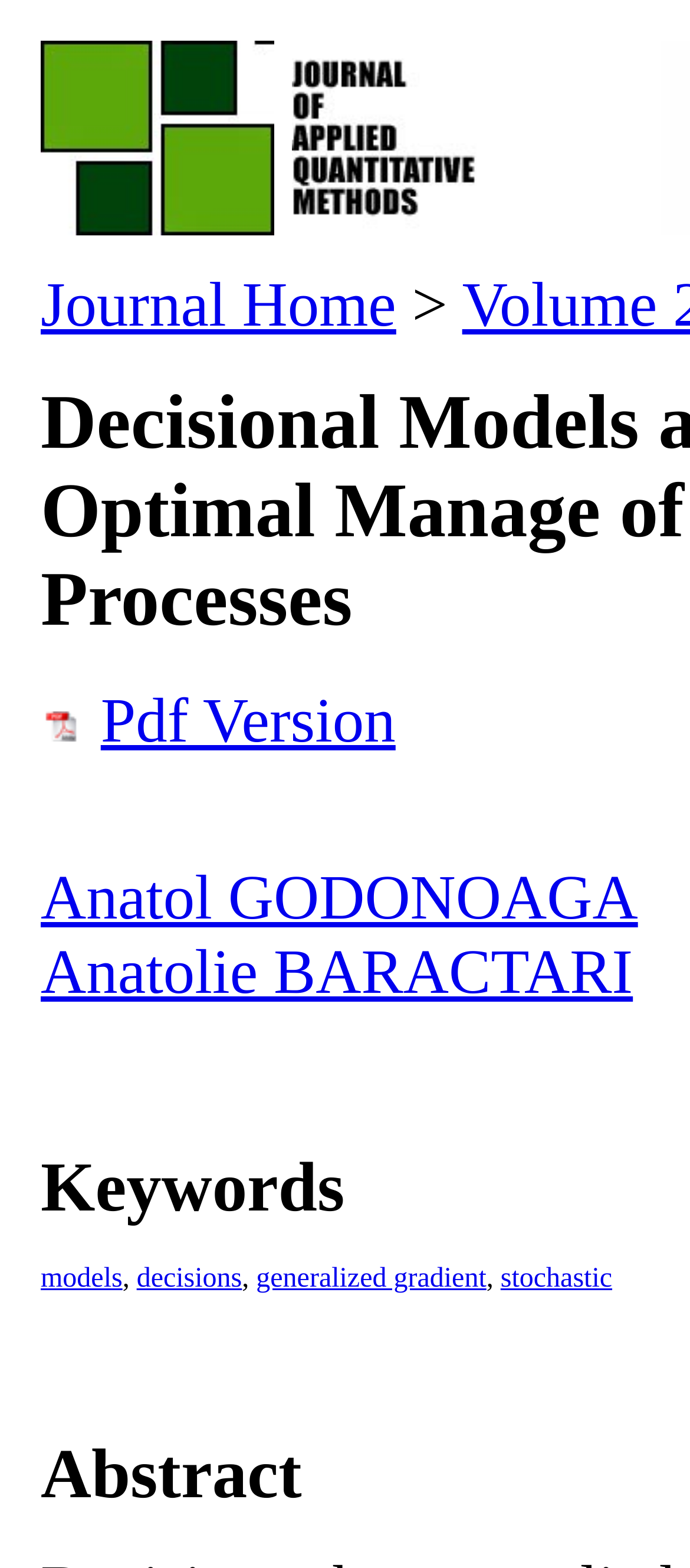Please identify the bounding box coordinates of where to click in order to follow the instruction: "explore models".

[0.059, 0.806, 0.177, 0.825]